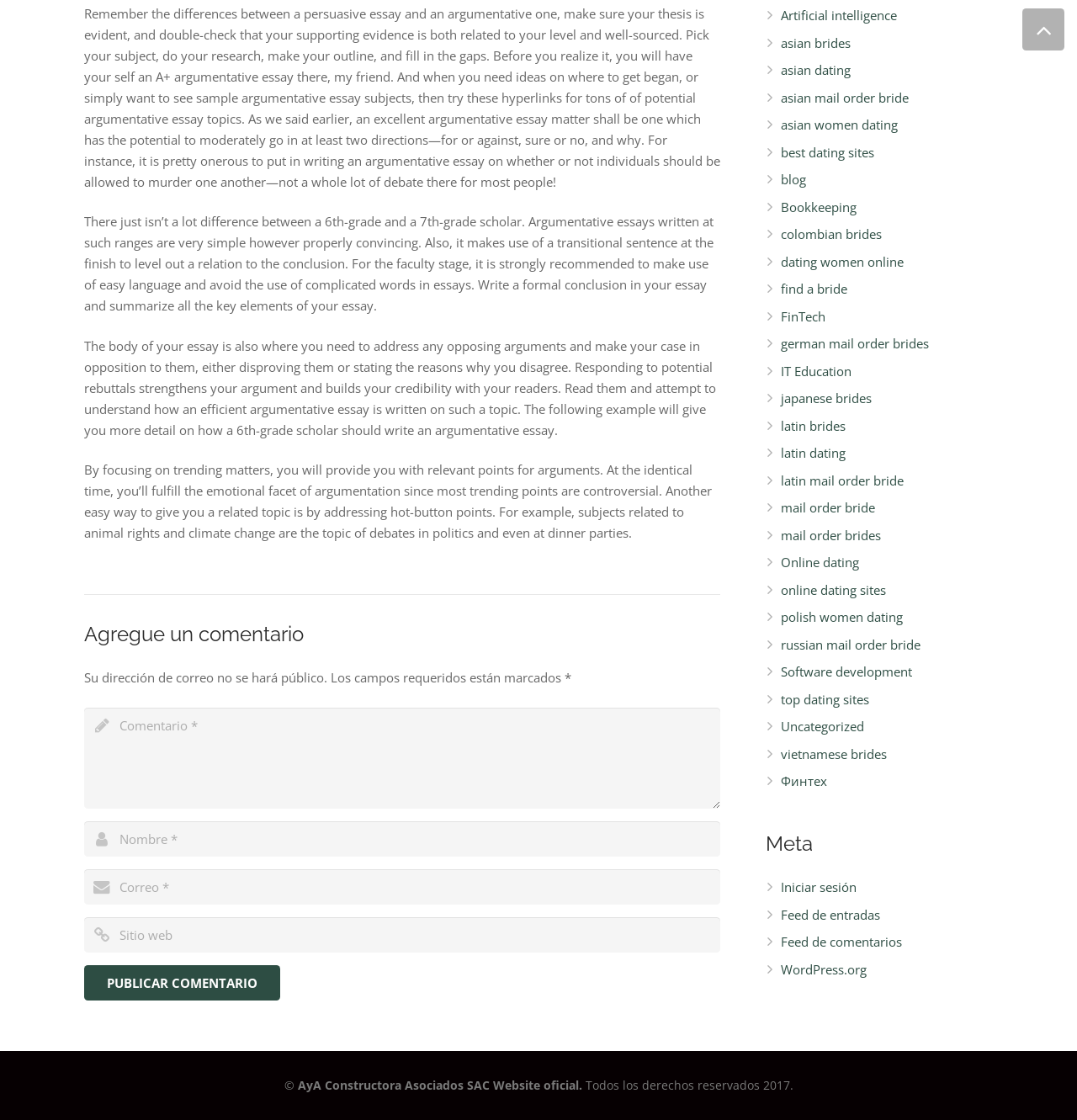What is the benefit of focusing on trending topics?
Based on the content of the image, thoroughly explain and answer the question.

The webpage states that focusing on trending topics can help create an emotional connection with the reader, as these topics are often controversial and debated. This can make the argument more engaging and persuasive.